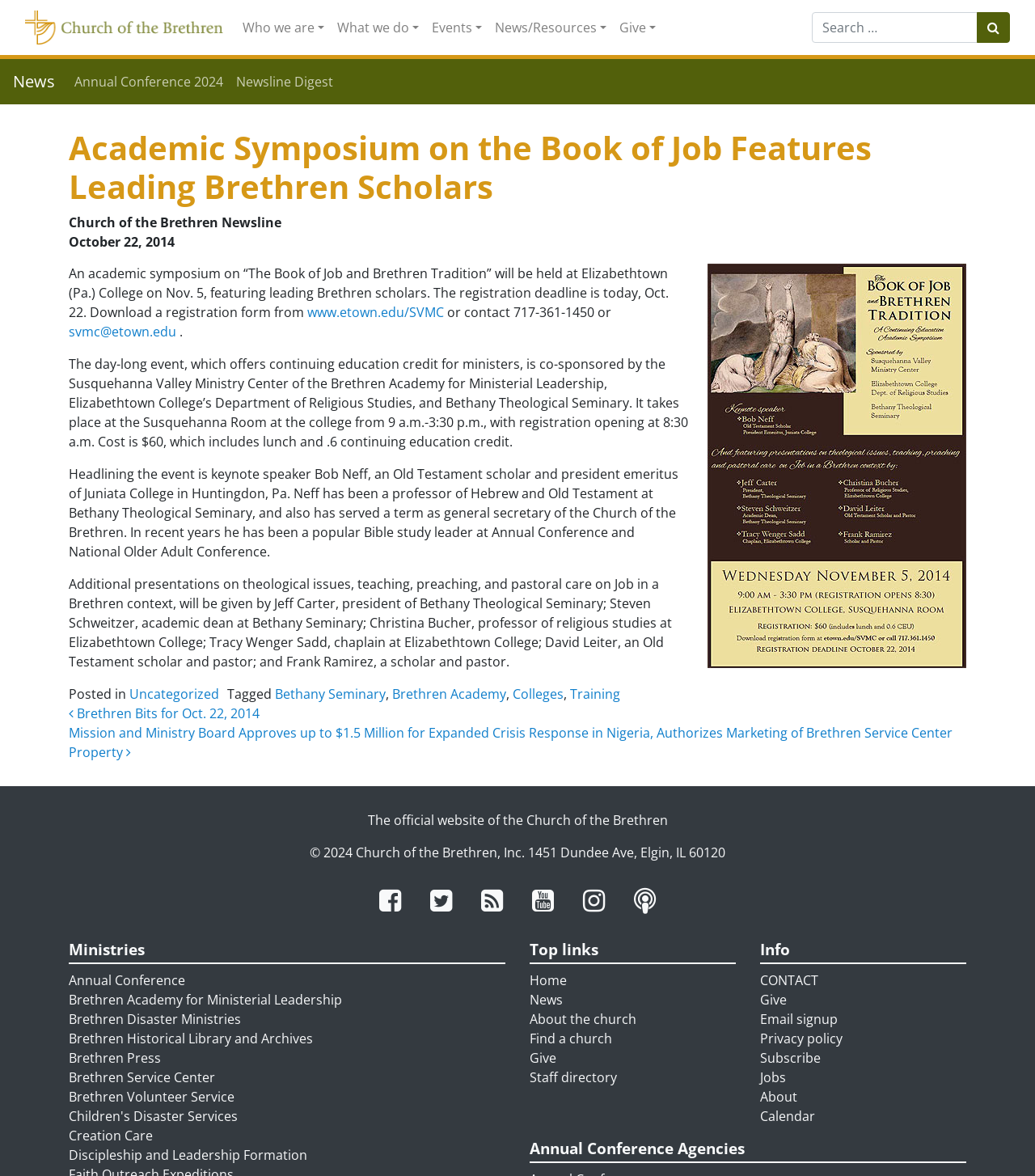Provide the bounding box coordinates of the HTML element described by the text: "Find a church". The coordinates should be in the format [left, top, right, bottom] with values between 0 and 1.

[0.512, 0.876, 0.591, 0.891]